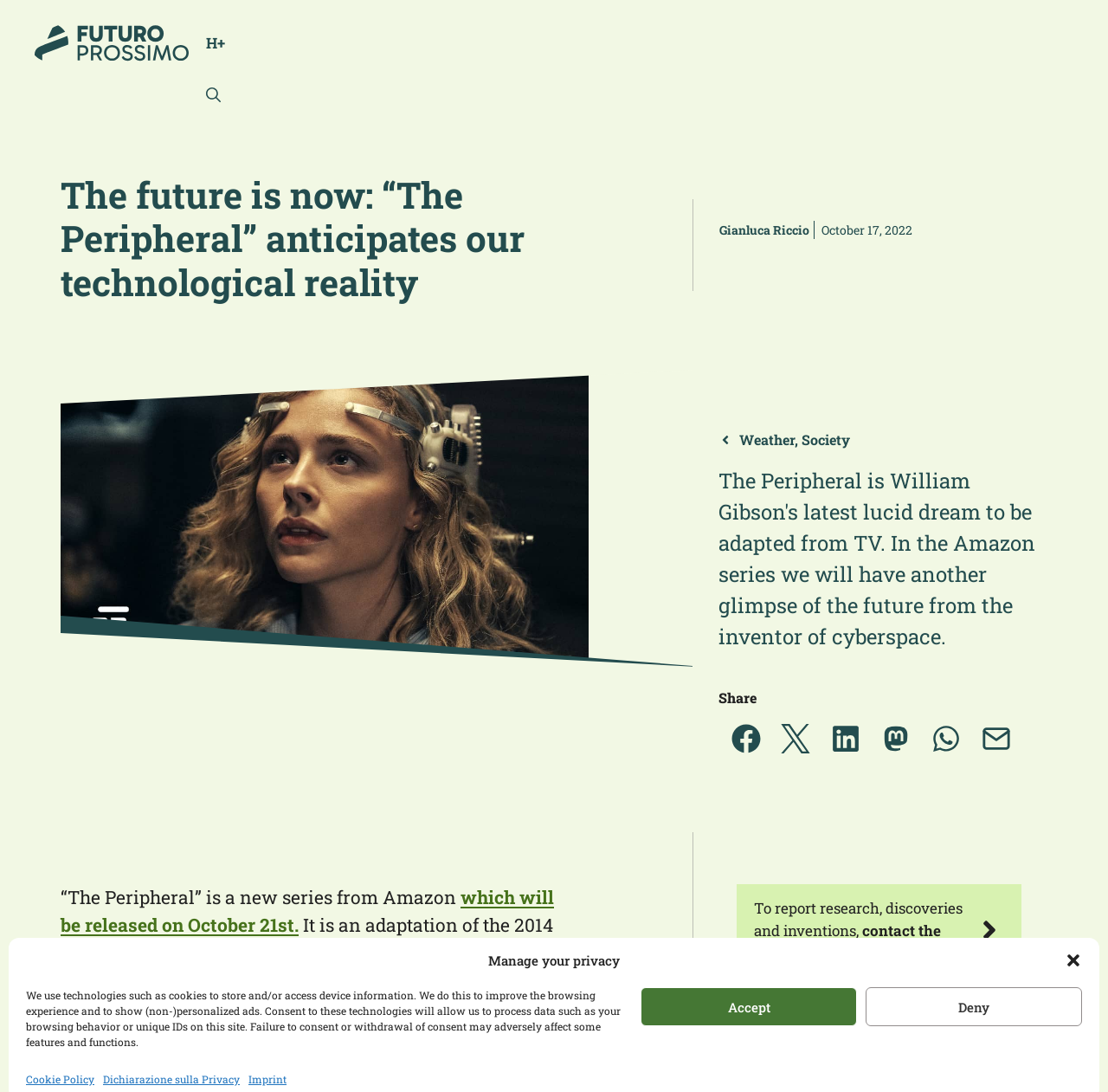Who is the author of the article?
Look at the webpage screenshot and answer the question with a detailed explanation.

The answer can be found in the text 'Gianluca Riccio' which is located near the top of the webpage, below the title.